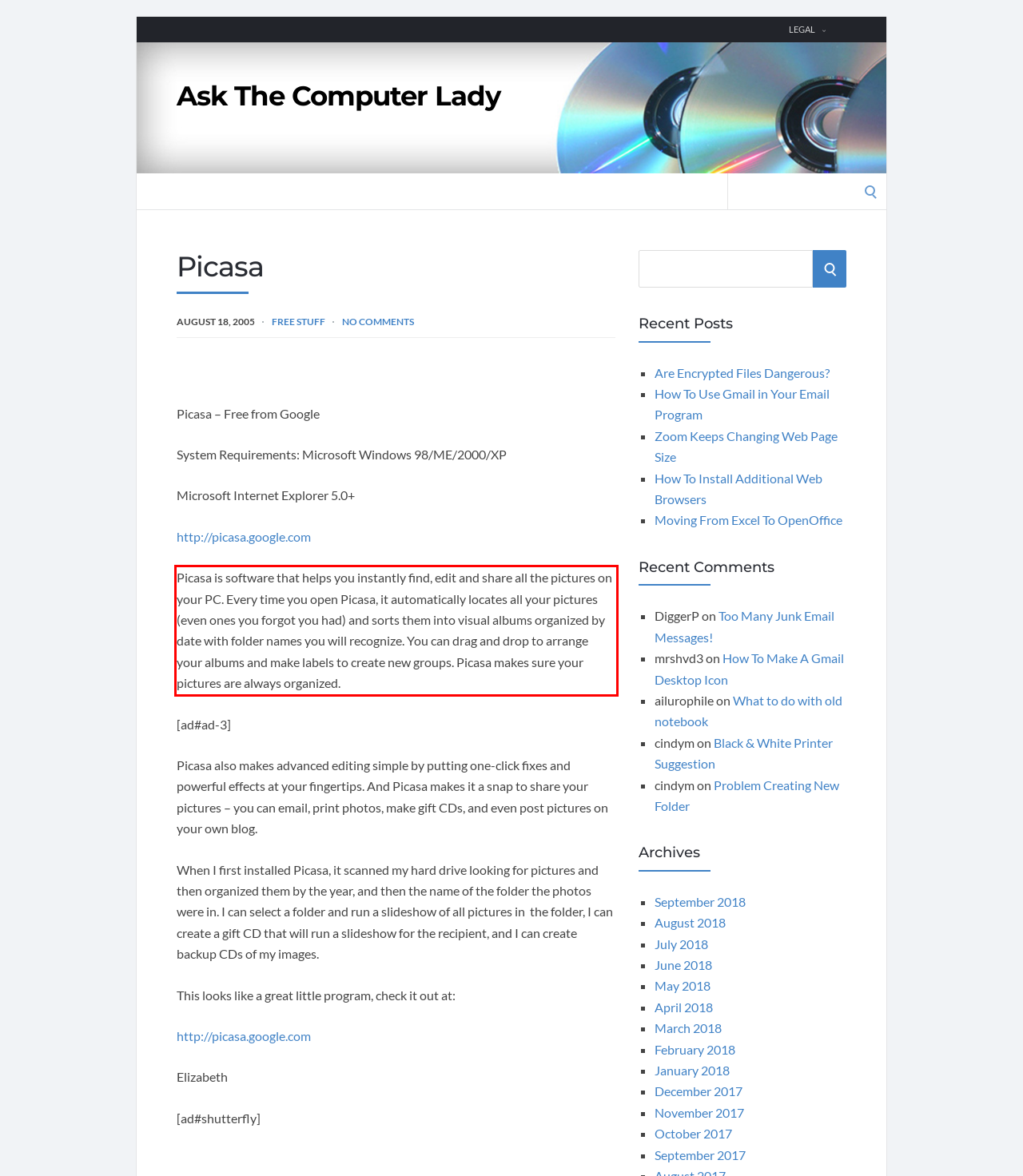Extract and provide the text found inside the red rectangle in the screenshot of the webpage.

Picasa is software that helps you instantly find, edit and share all the pictures on your PC. Every time you open Picasa, it automatically locates all your pictures (even ones you forgot you had) and sorts them into visual albums organized by date with folder names you will recognize. You can drag and drop to arrange your albums and make labels to create new groups. Picasa makes sure your pictures are always organized.